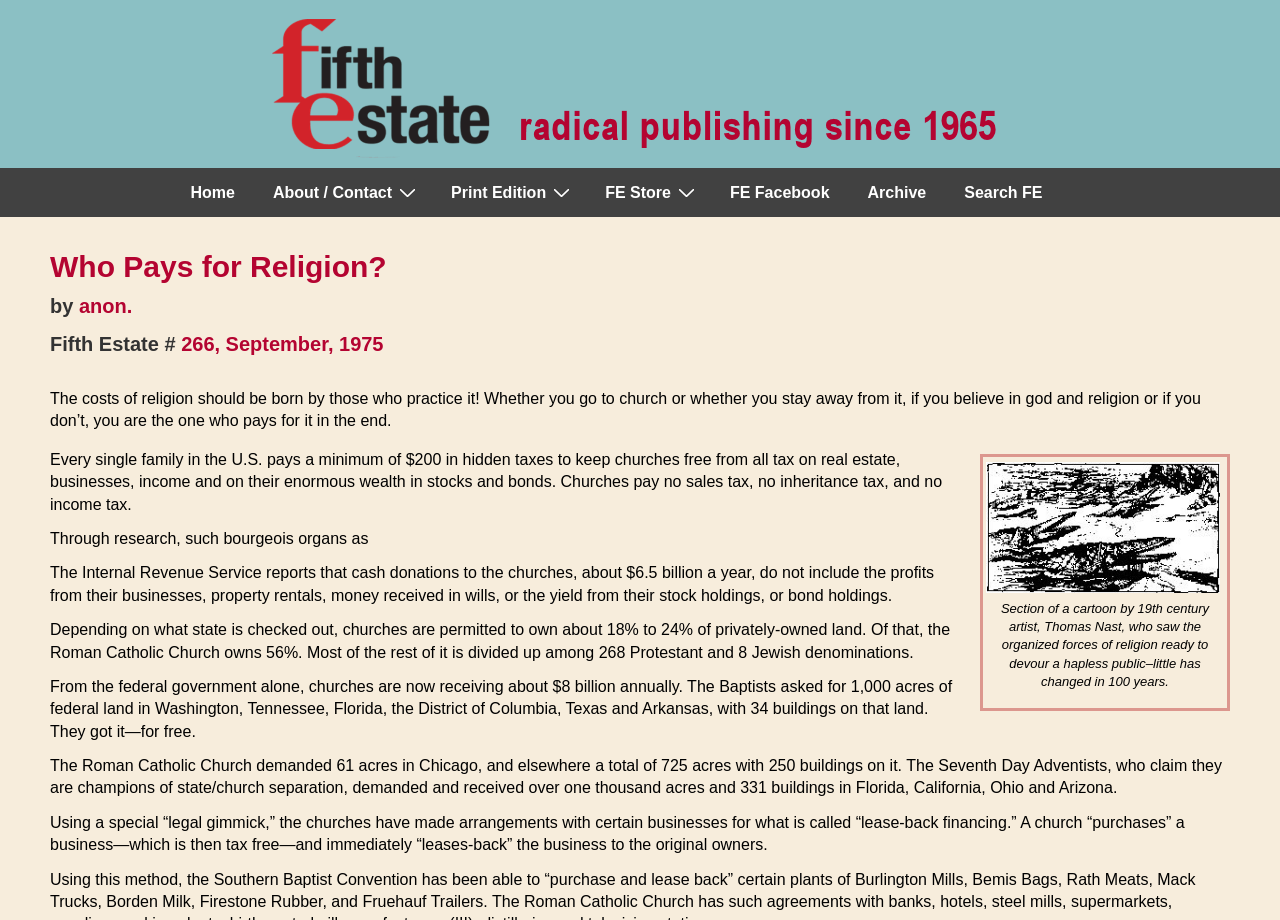Identify the bounding box coordinates for the UI element described as follows: "266, September, 1975". Ensure the coordinates are four float numbers between 0 and 1, formatted as [left, top, right, bottom].

[0.142, 0.362, 0.3, 0.386]